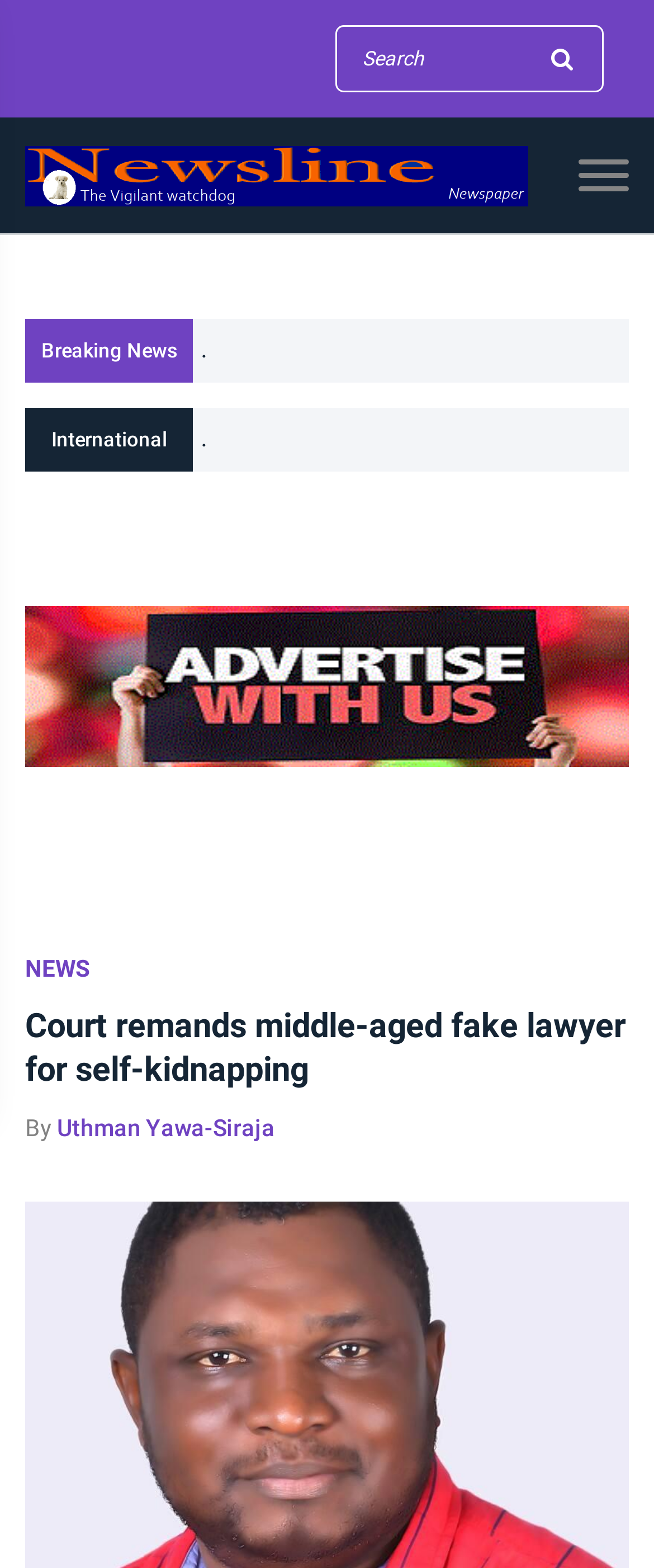Determine the bounding box coordinates of the clickable region to execute the instruction: "Check news by Uthman Yawa-Siraja". The coordinates should be four float numbers between 0 and 1, denoted as [left, top, right, bottom].

[0.087, 0.704, 0.421, 0.734]